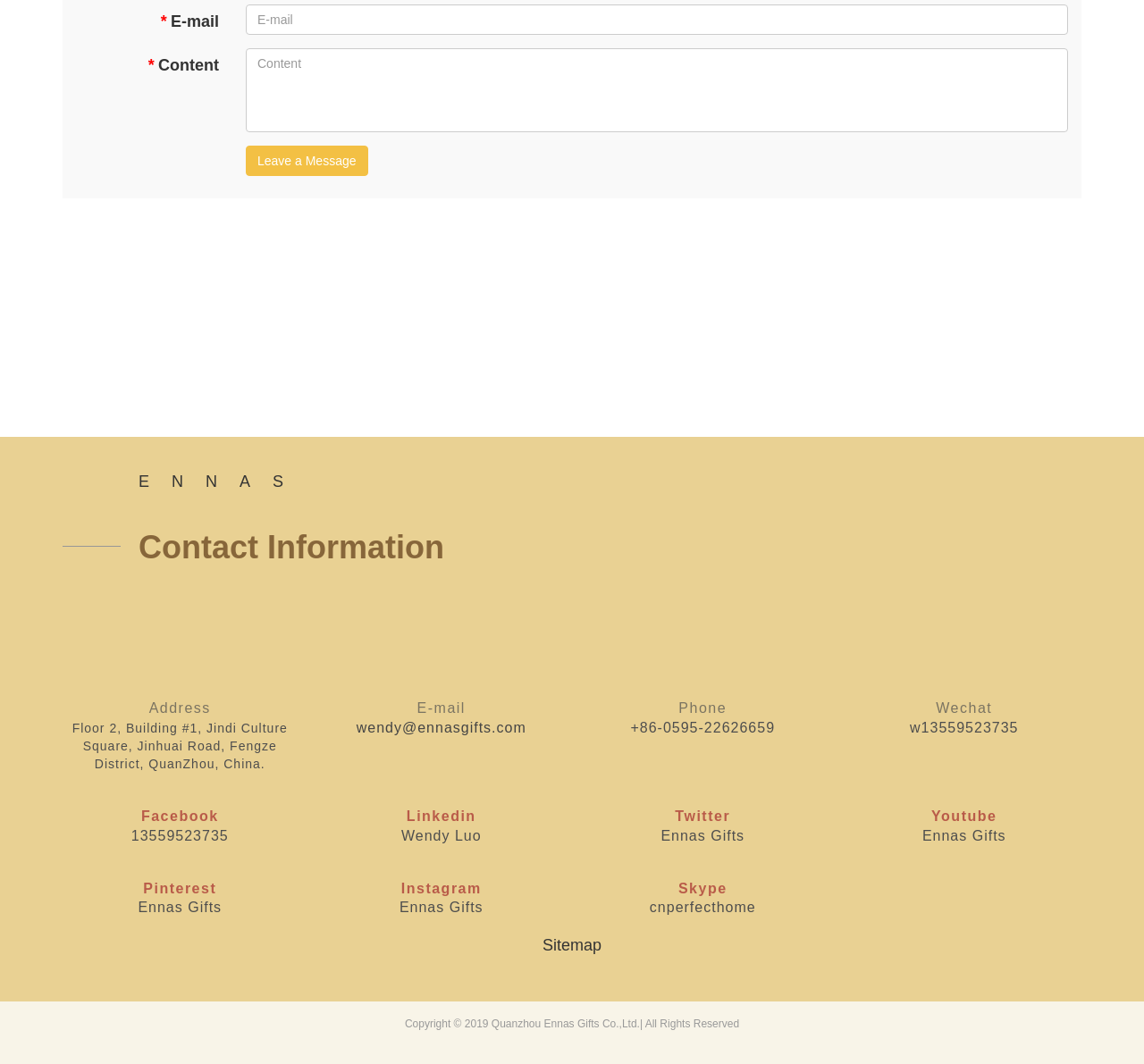Please specify the bounding box coordinates of the region to click in order to perform the following instruction: "Visit Facebook page".

[0.123, 0.762, 0.191, 0.774]